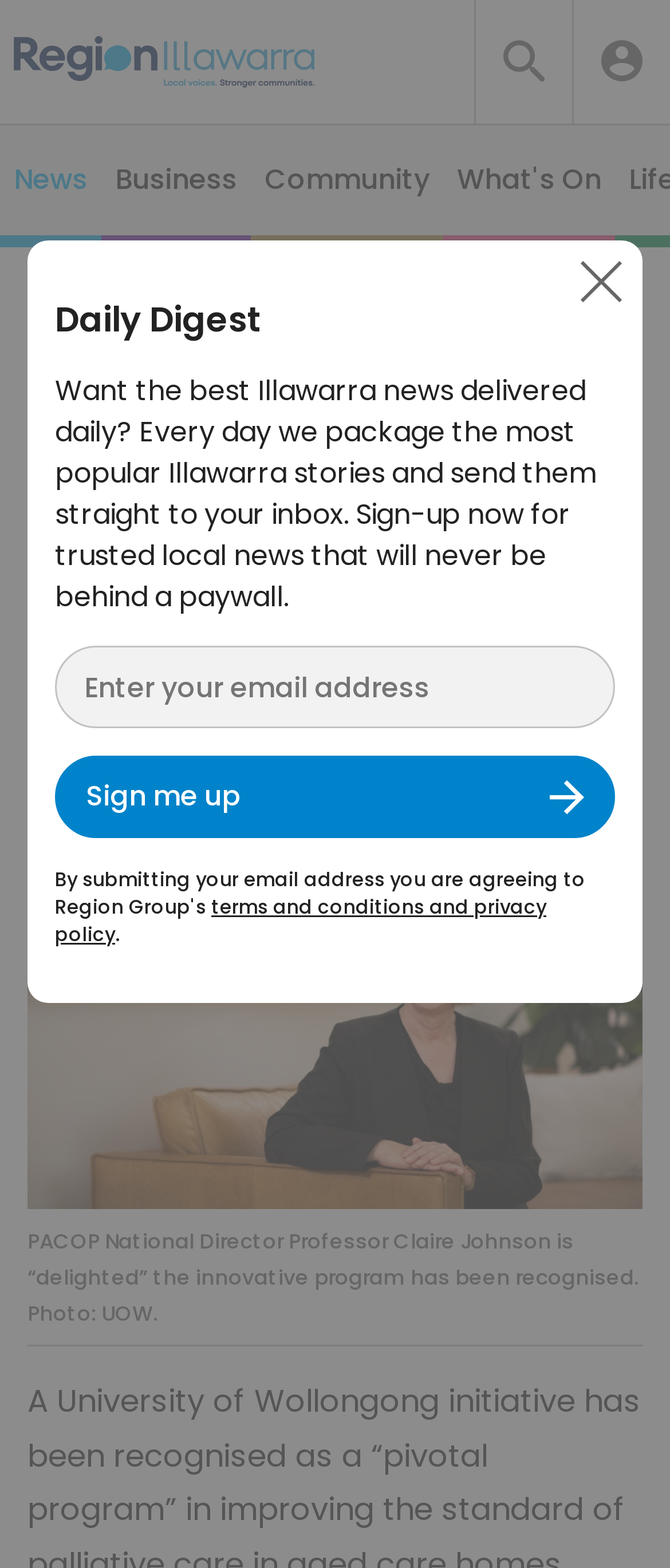What is the topic of the main article?
Please provide a single word or phrase as the answer based on the screenshot.

Palliative care